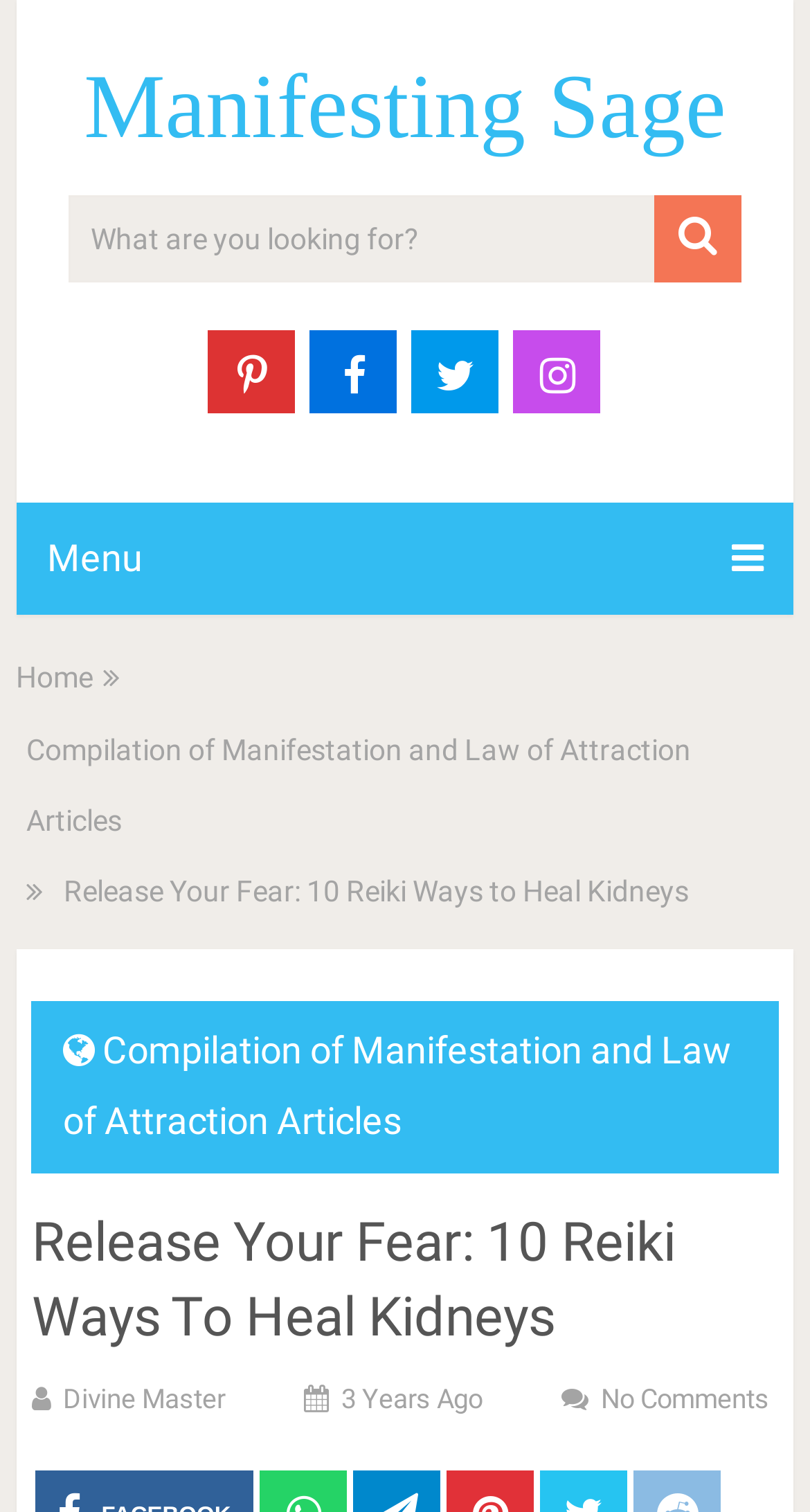Use the information in the screenshot to answer the question comprehensively: How old is the article?

I found the age of the article by looking at the static text element '3 Years Ago' at the bottom of the page, which indicates when the article was published.